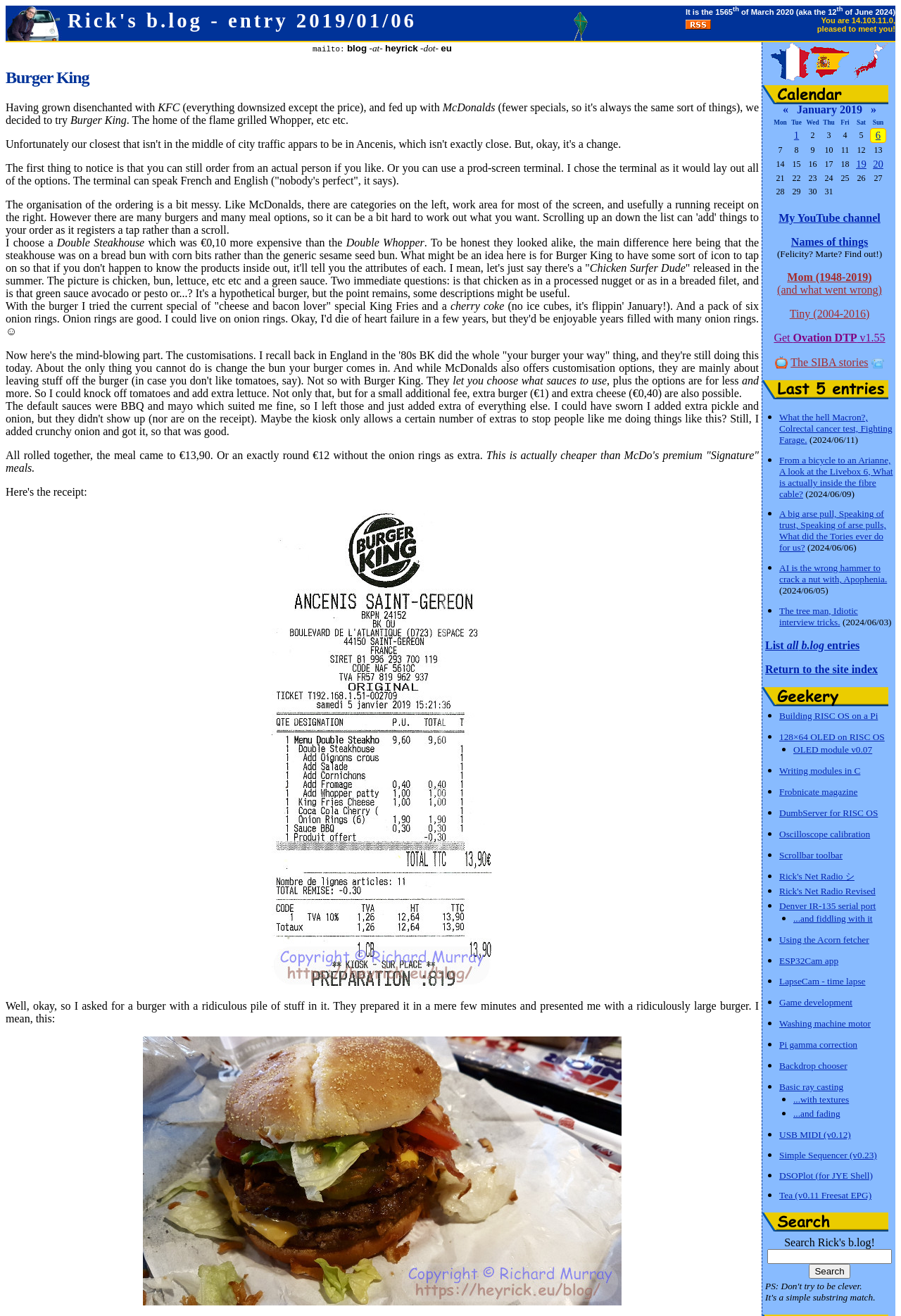Using the webpage screenshot and the element description Get Ovation DTP v1.55, determine the bounding box coordinates. Specify the coordinates in the format (top-left x, top-left y, bottom-right x, bottom-right y) with values ranging from 0 to 1.

[0.859, 0.252, 0.983, 0.261]